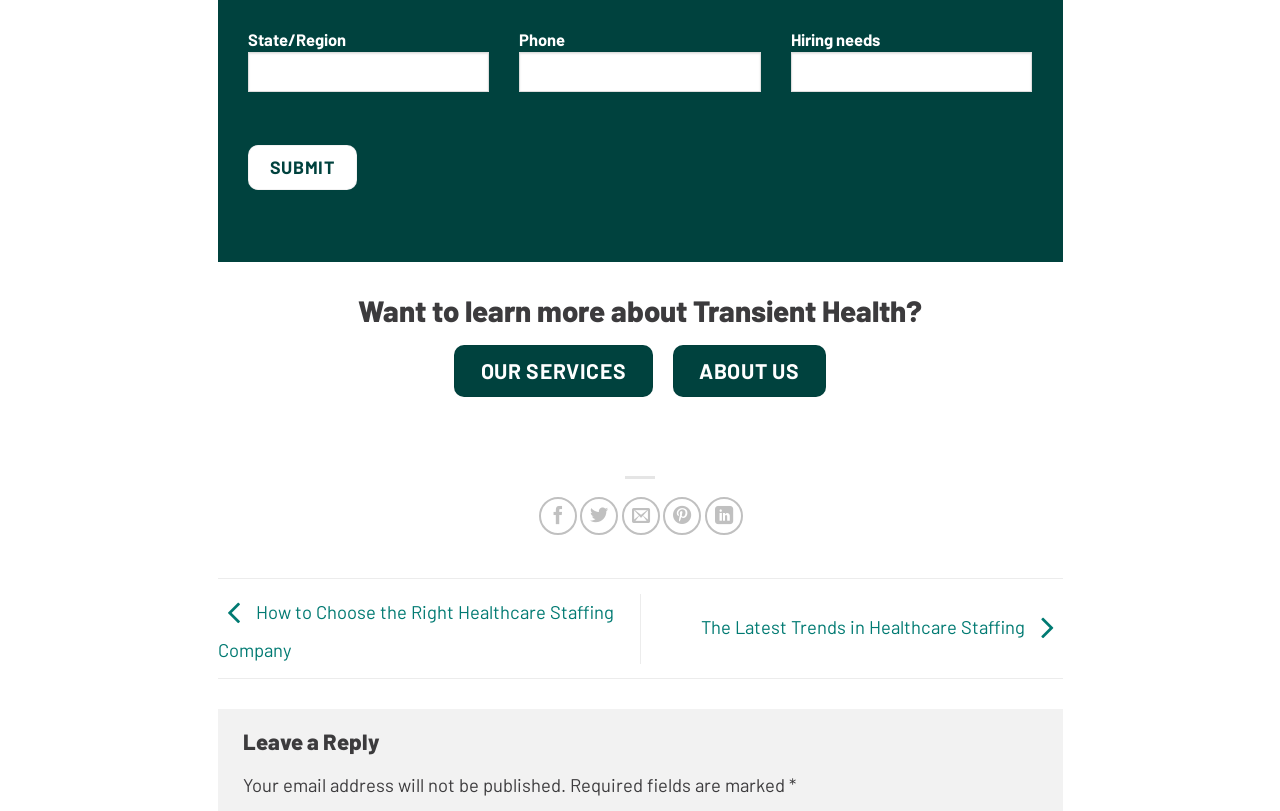Based on the image, please elaborate on the answer to the following question:
What is the significance of the asterisk symbol?

The asterisk symbol is placed next to certain fields, such as 'State/Region' and 'Phone'. This suggests that these fields are required, and the user must input data into them in order to submit the form successfully.